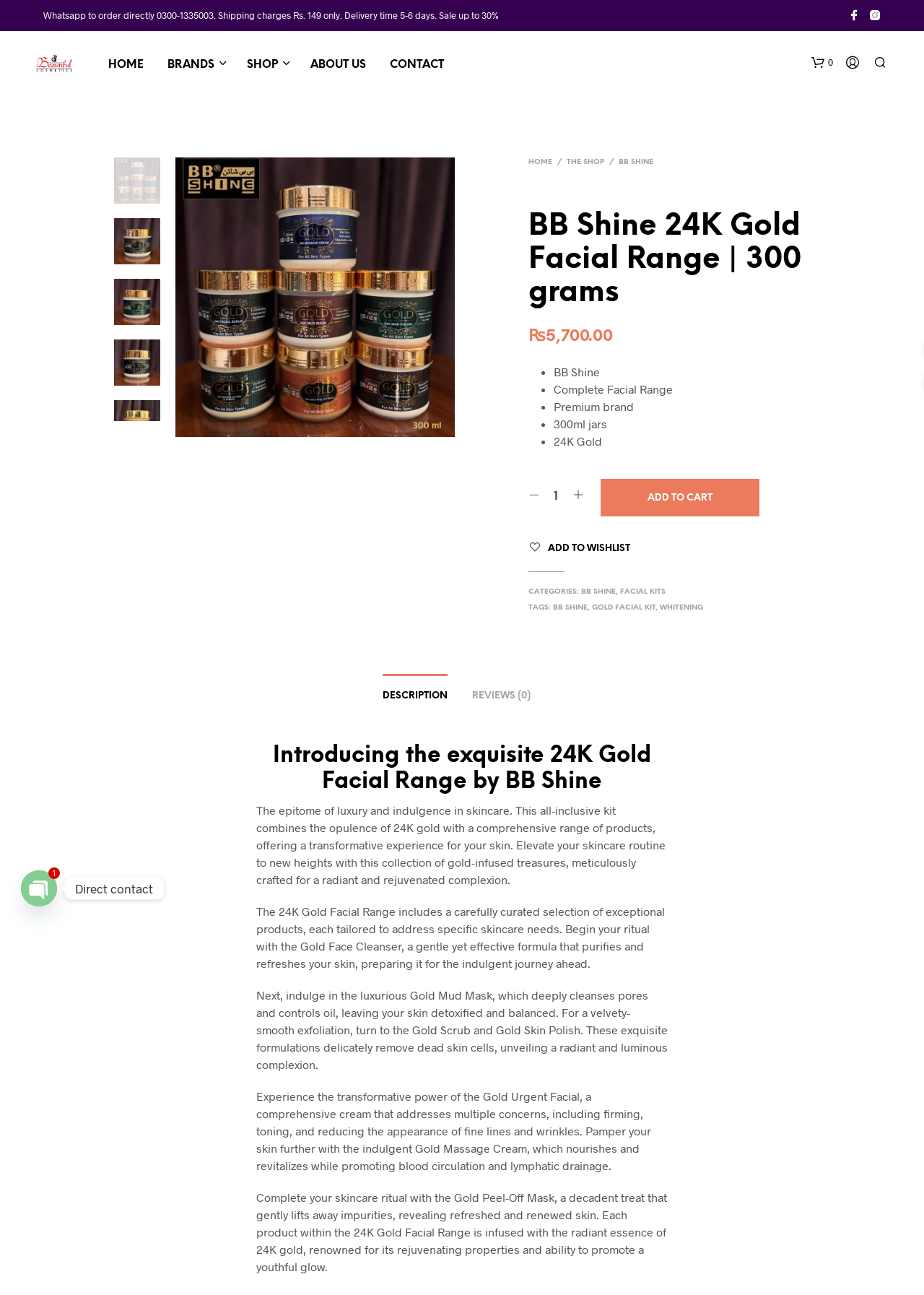Identify the coordinates of the bounding box for the element described below: "brands". Return the coordinates as four float numbers between 0 and 1: [left, top, right, bottom].

[0.17, 0.044, 0.244, 0.056]